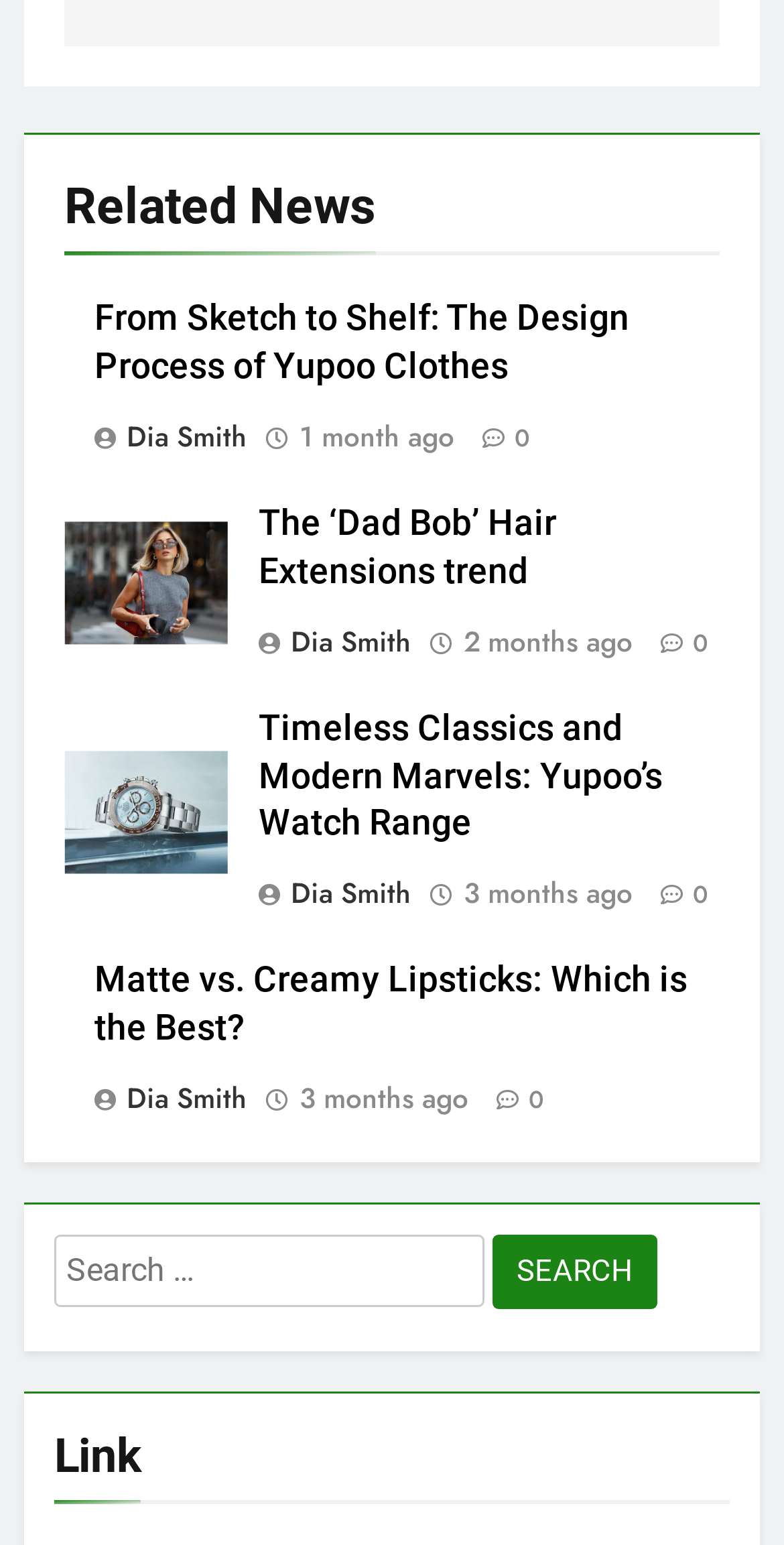Identify the bounding box coordinates for the element you need to click to achieve the following task: "View the news 'The ‘Dad Bob’ Hair Extensions trend'". Provide the bounding box coordinates as four float numbers between 0 and 1, in the form [left, top, right, bottom].

[0.329, 0.325, 0.709, 0.382]